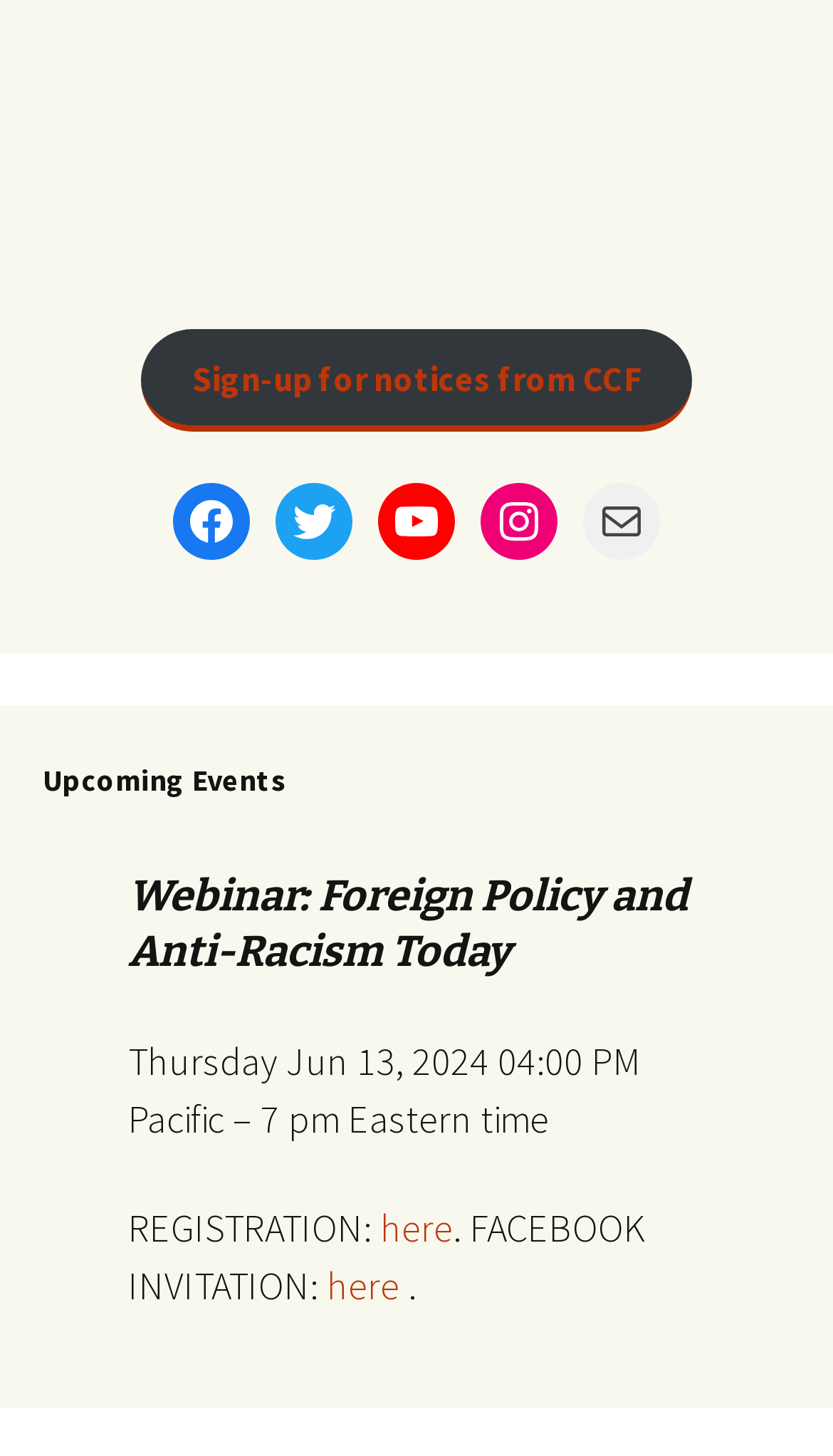Please find the bounding box coordinates of the element that you should click to achieve the following instruction: "Register for the webinar". The coordinates should be presented as four float numbers between 0 and 1: [left, top, right, bottom].

[0.456, 0.826, 0.544, 0.86]